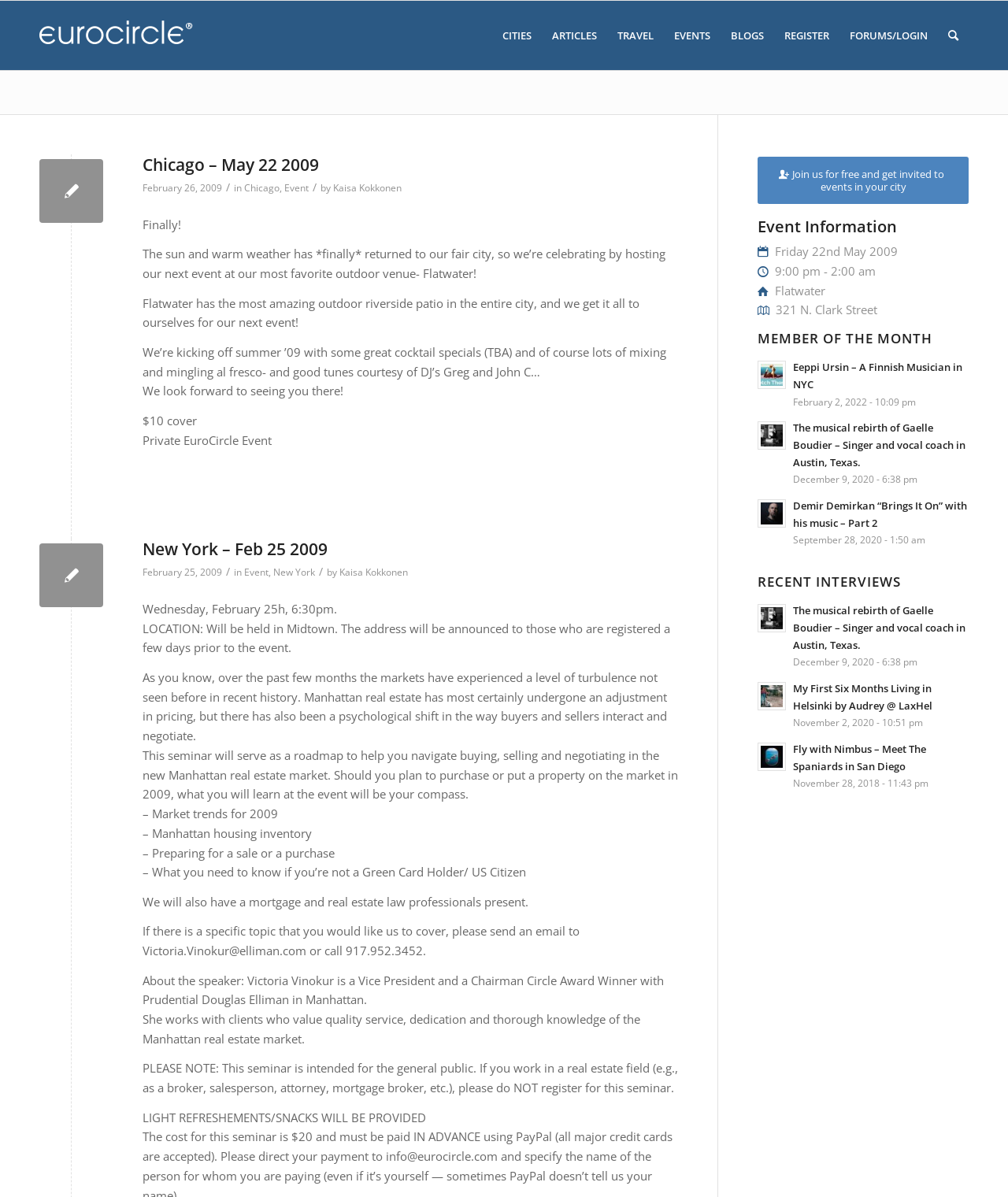Please indicate the bounding box coordinates for the clickable area to complete the following task: "View the event information". The coordinates should be specified as four float numbers between 0 and 1, i.e., [left, top, right, bottom].

[0.752, 0.182, 0.961, 0.197]